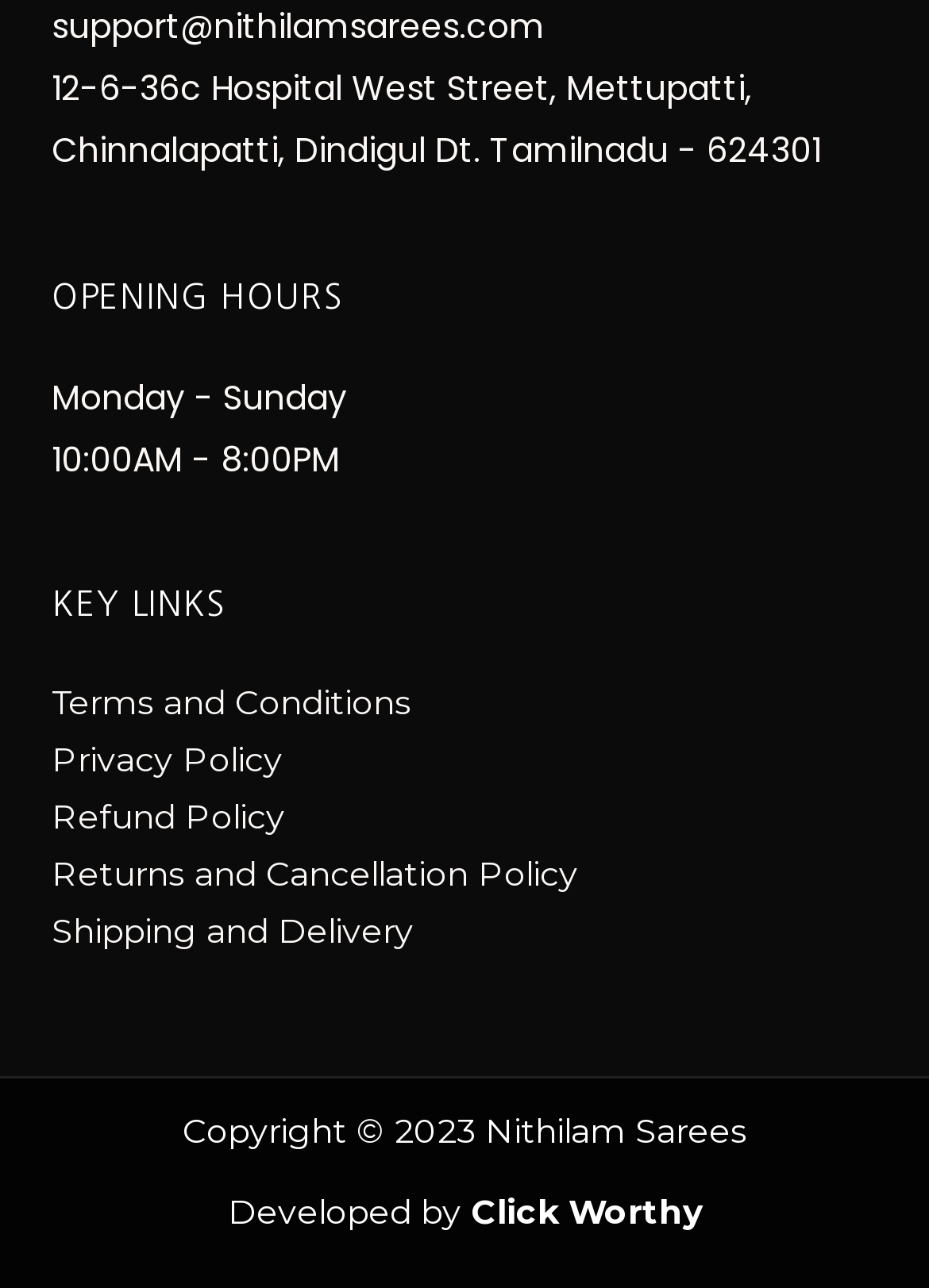Respond concisely with one word or phrase to the following query:
What is the email address for support?

support@nithilamsarees.com